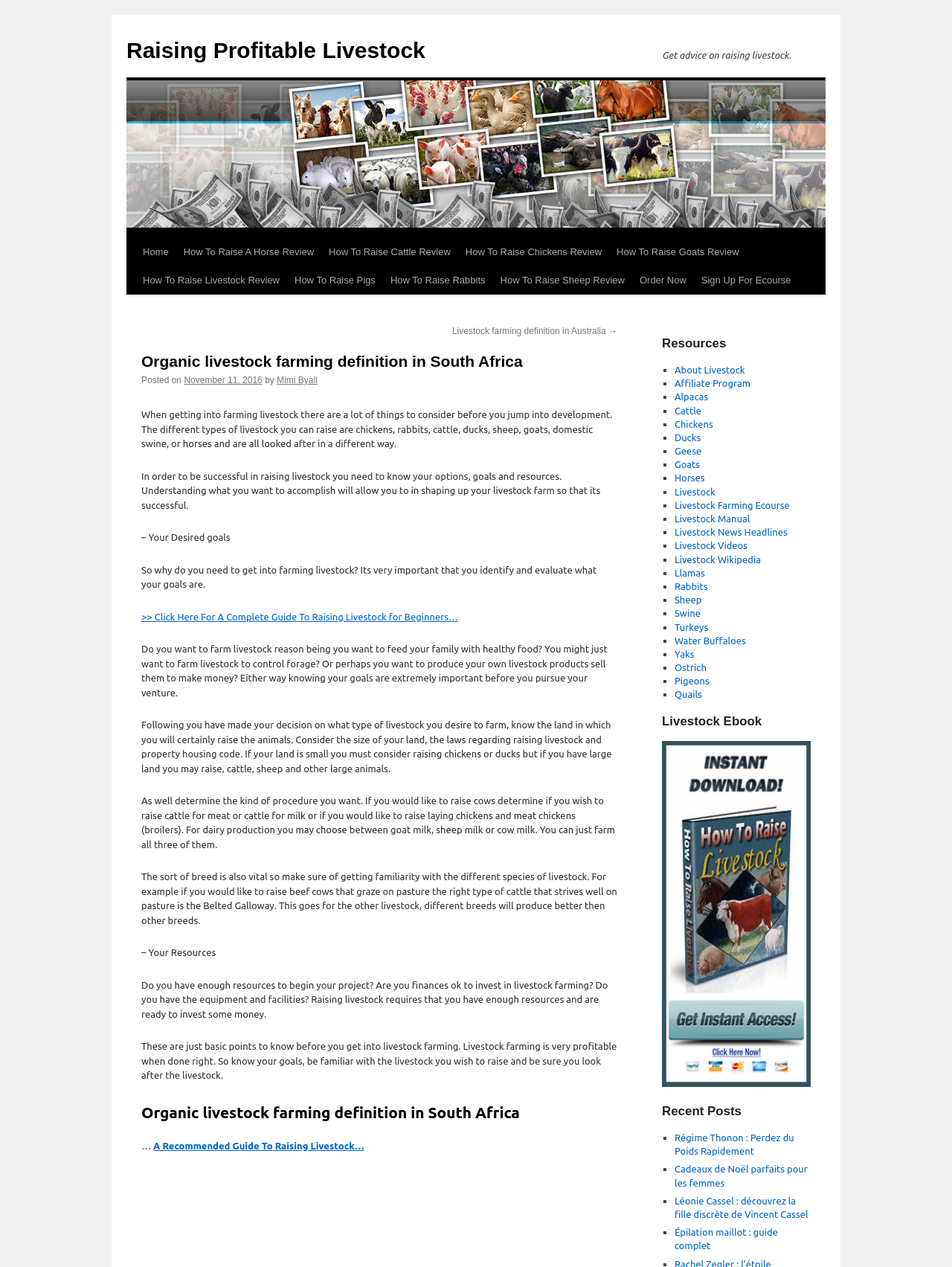Using the information shown in the image, answer the question with as much detail as possible: What is the recommended guide mentioned on this webpage?

The webpage recommends a guide called 'A Complete Guide To Raising Livestock for Beginners' which provides comprehensive information and resources for farmers who are new to livestock farming and want to learn how to raise livestock successfully.